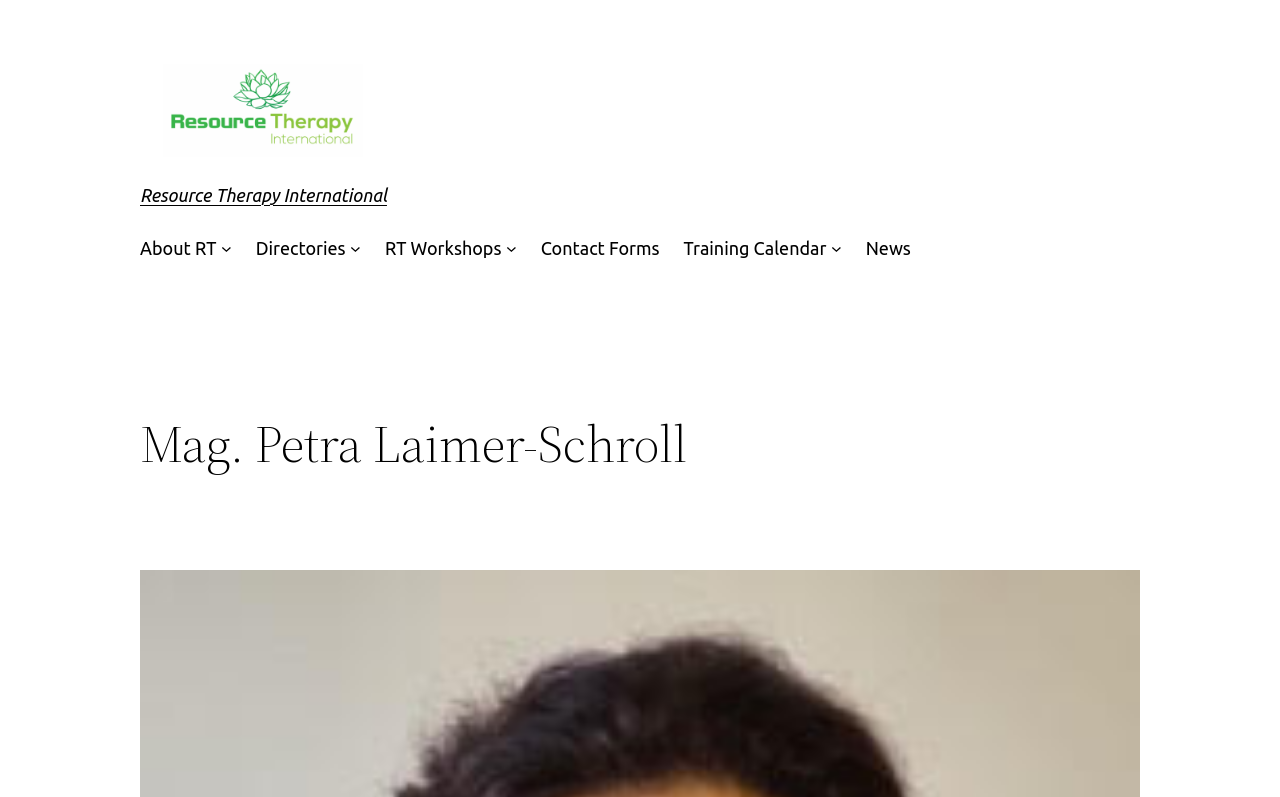Determine the bounding box coordinates for the HTML element mentioned in the following description: "News". The coordinates should be a list of four floats ranging from 0 to 1, represented as [left, top, right, bottom].

[0.676, 0.293, 0.712, 0.329]